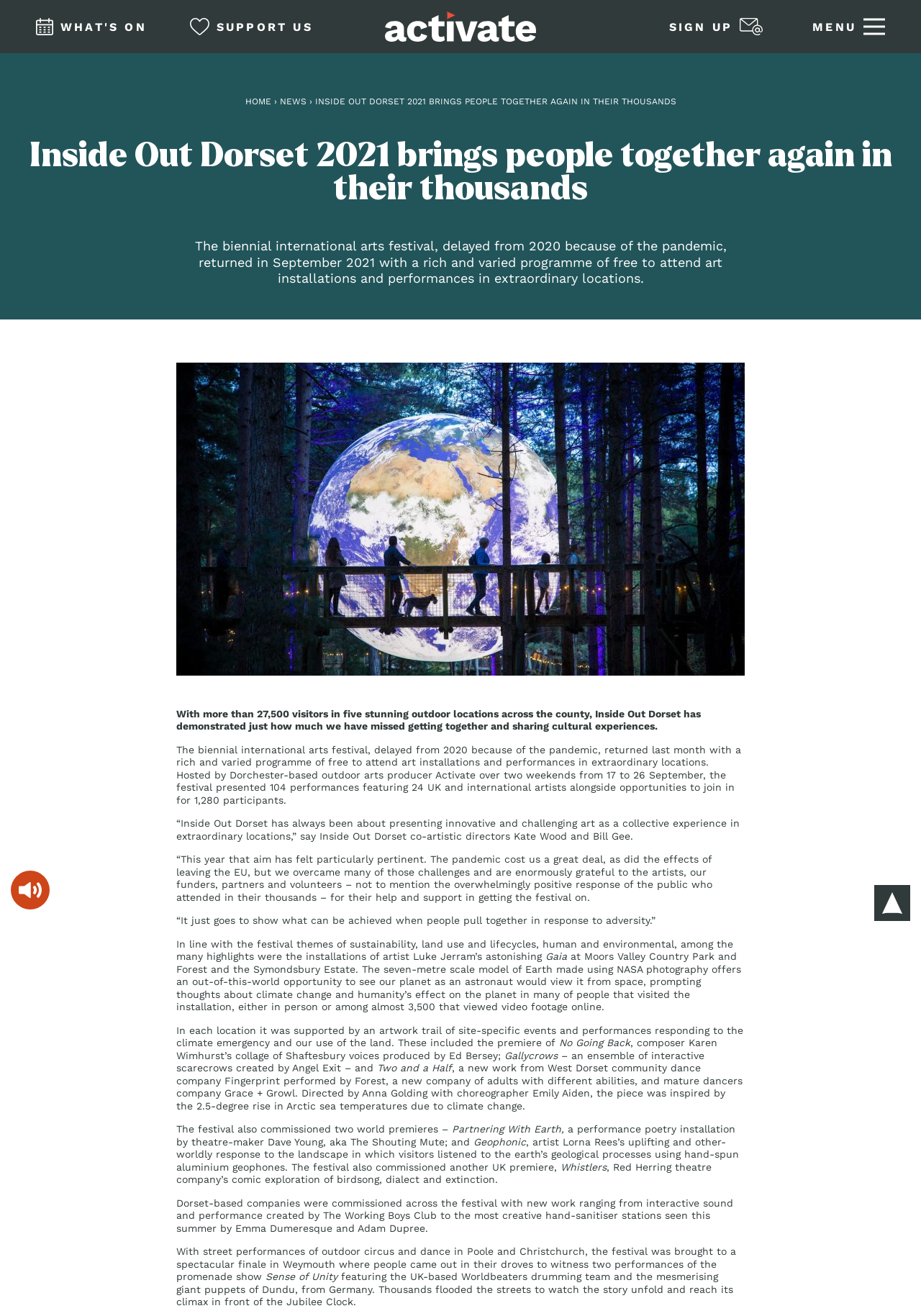Provide your answer to the question using just one word or phrase: What is the theme of the artwork trail?

climate emergency